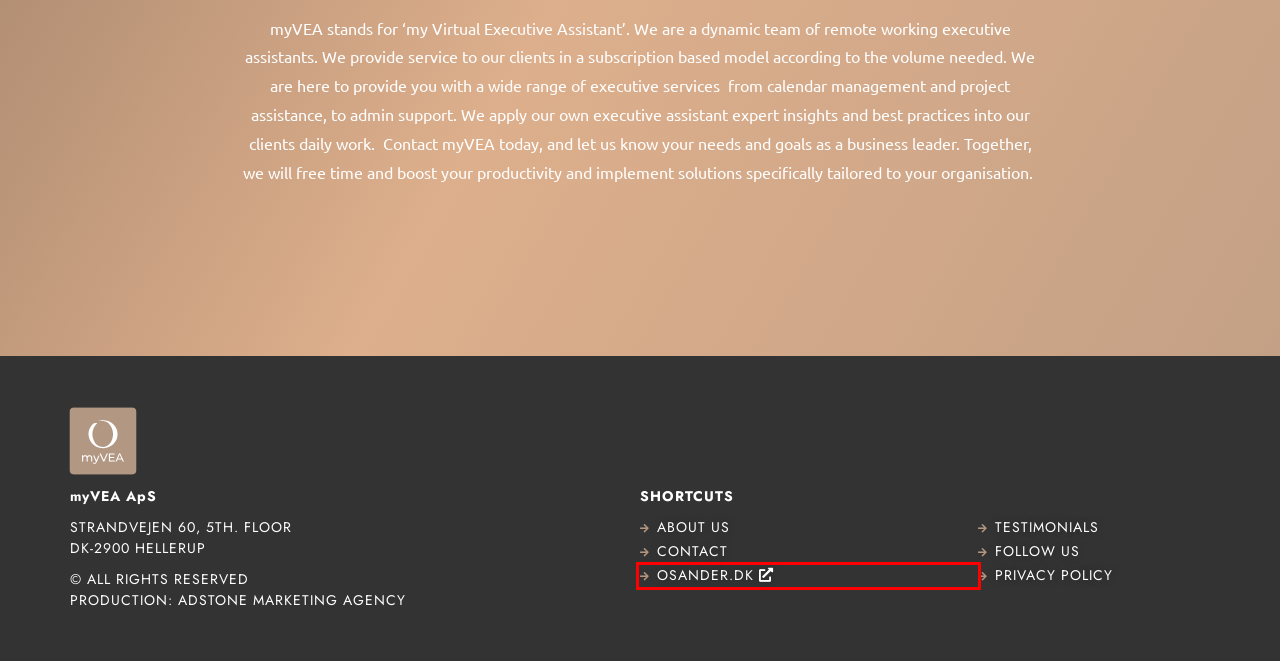You have a screenshot of a webpage with a red bounding box around an element. Identify the webpage description that best fits the new page that appears after clicking the selected element in the red bounding box. Here are the candidates:
A. Privacy Policy - myVEA by Osander
B. Osander Executive Assistant Search - Enabling great leadership
C. Who we are - myVEA by Osander
D. adStone - agencja reklamowa Poznań, tworzenie stron www
E. How a VEA work - myVEA by Osander
F. Contact us - myVEA by Osander
G. Testimonials - myVEA by Osander
H. Why - myVEA by Osander

B